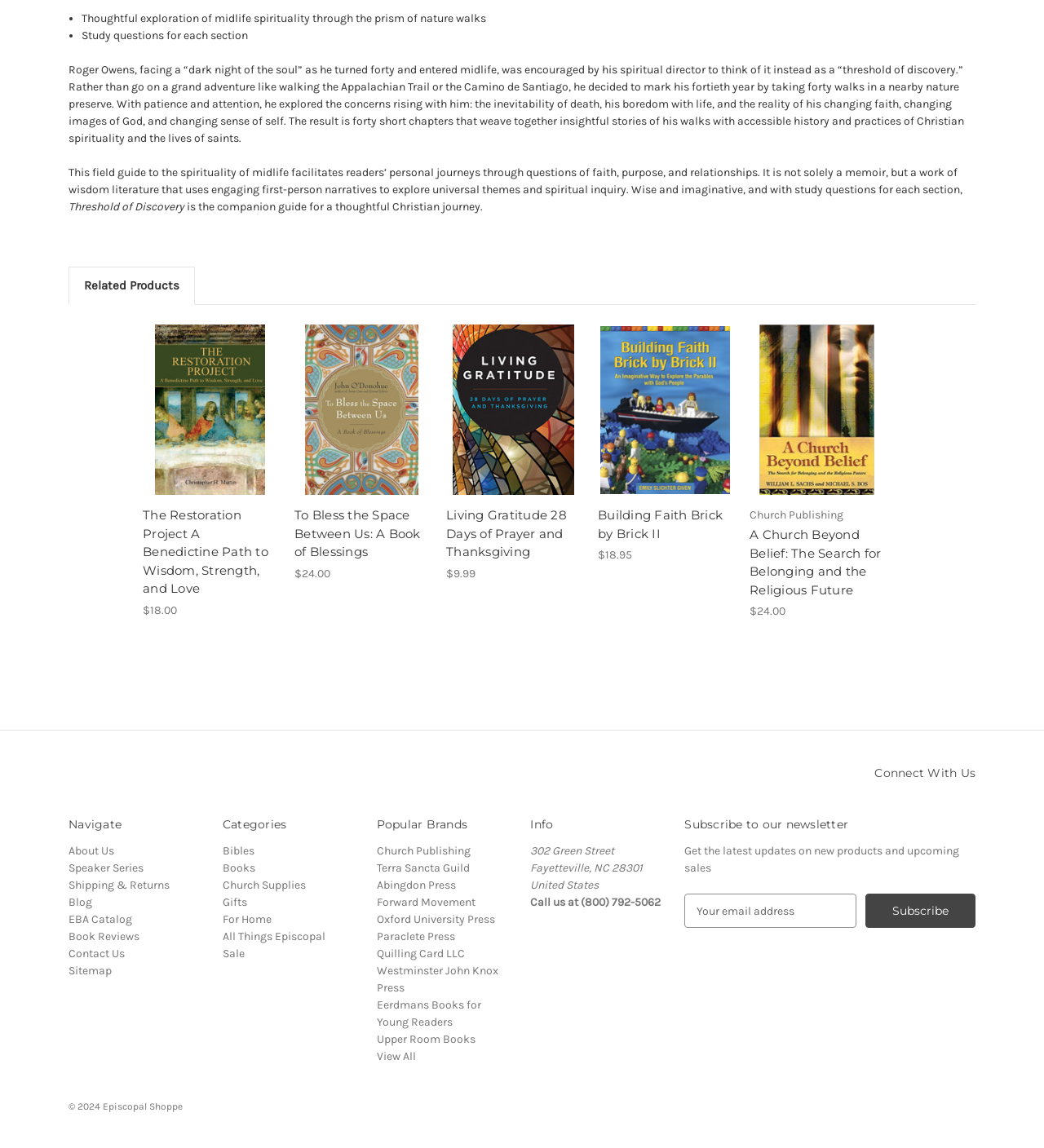What is the name of the section that contains links to 'About Us', 'Speaker Series', and 'Shipping & Returns'?
Refer to the image and provide a detailed answer to the question.

The section that contains links to 'About Us', 'Speaker Series', and 'Shipping & Returns' is headed by the heading element with the text 'Navigate'.